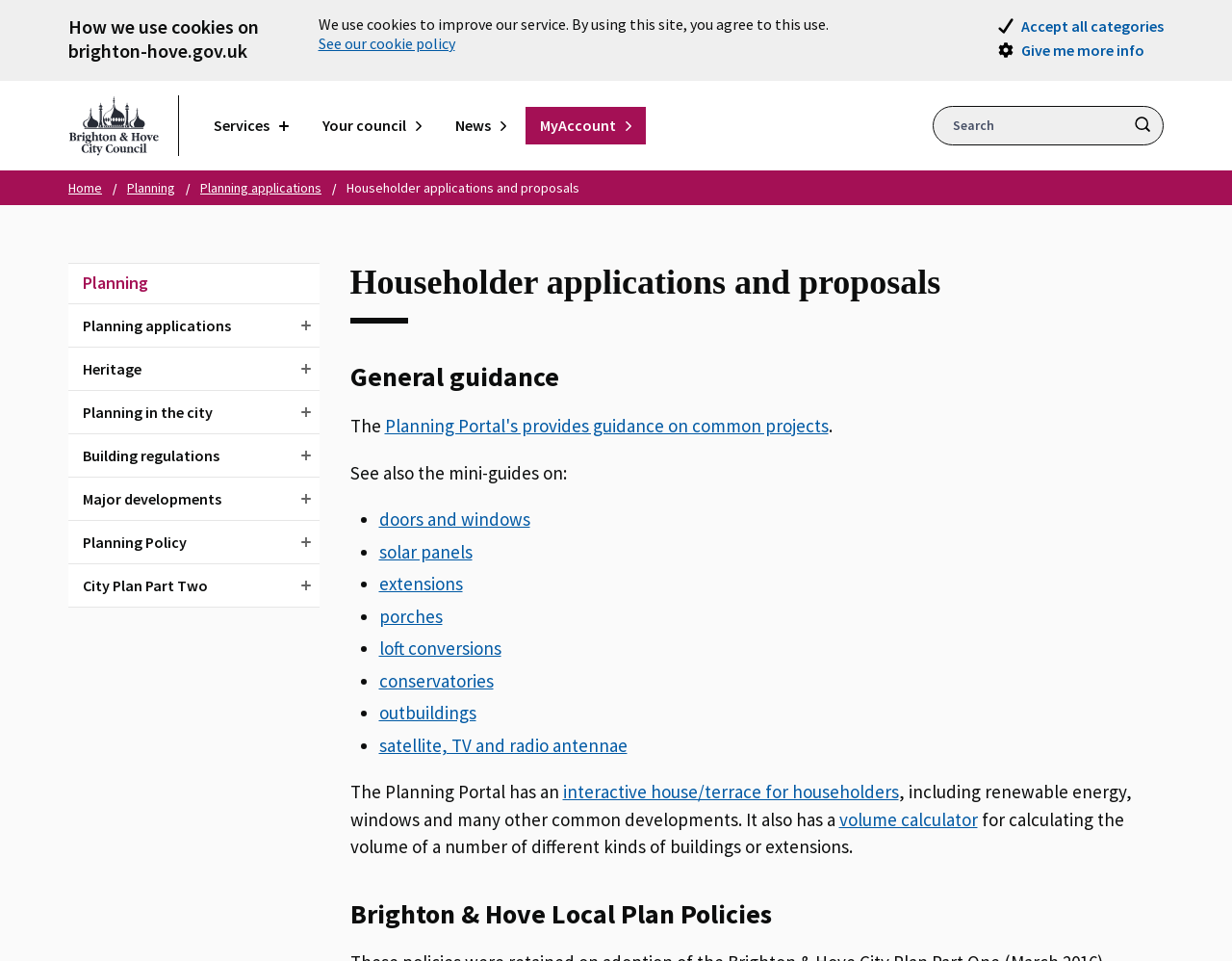Please identify the bounding box coordinates of the region to click in order to complete the task: "Learn about Brighton & Hove Local Plan Policies". The coordinates must be four float numbers between 0 and 1, specified as [left, top, right, bottom].

[0.284, 0.936, 0.945, 0.967]